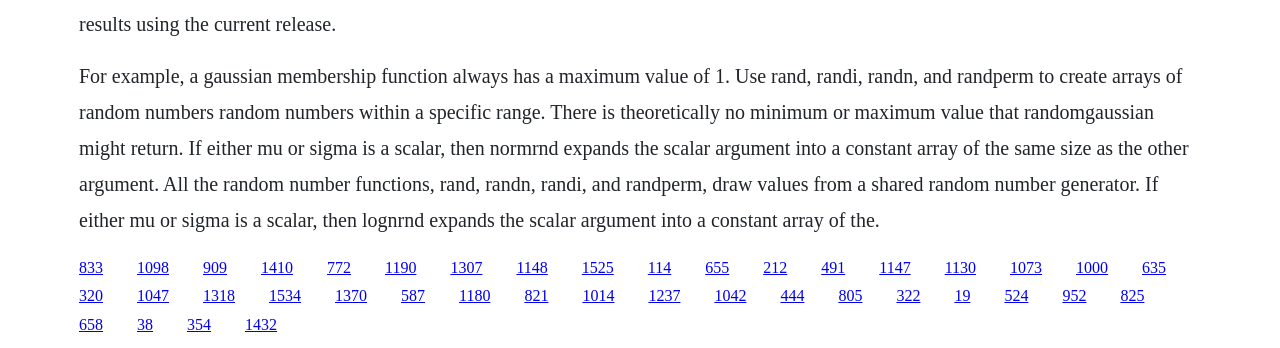What is the range of random numbers generated by the randomgaussian function?
Look at the screenshot and respond with one word or a short phrase.

Theoretically no minimum or maximum